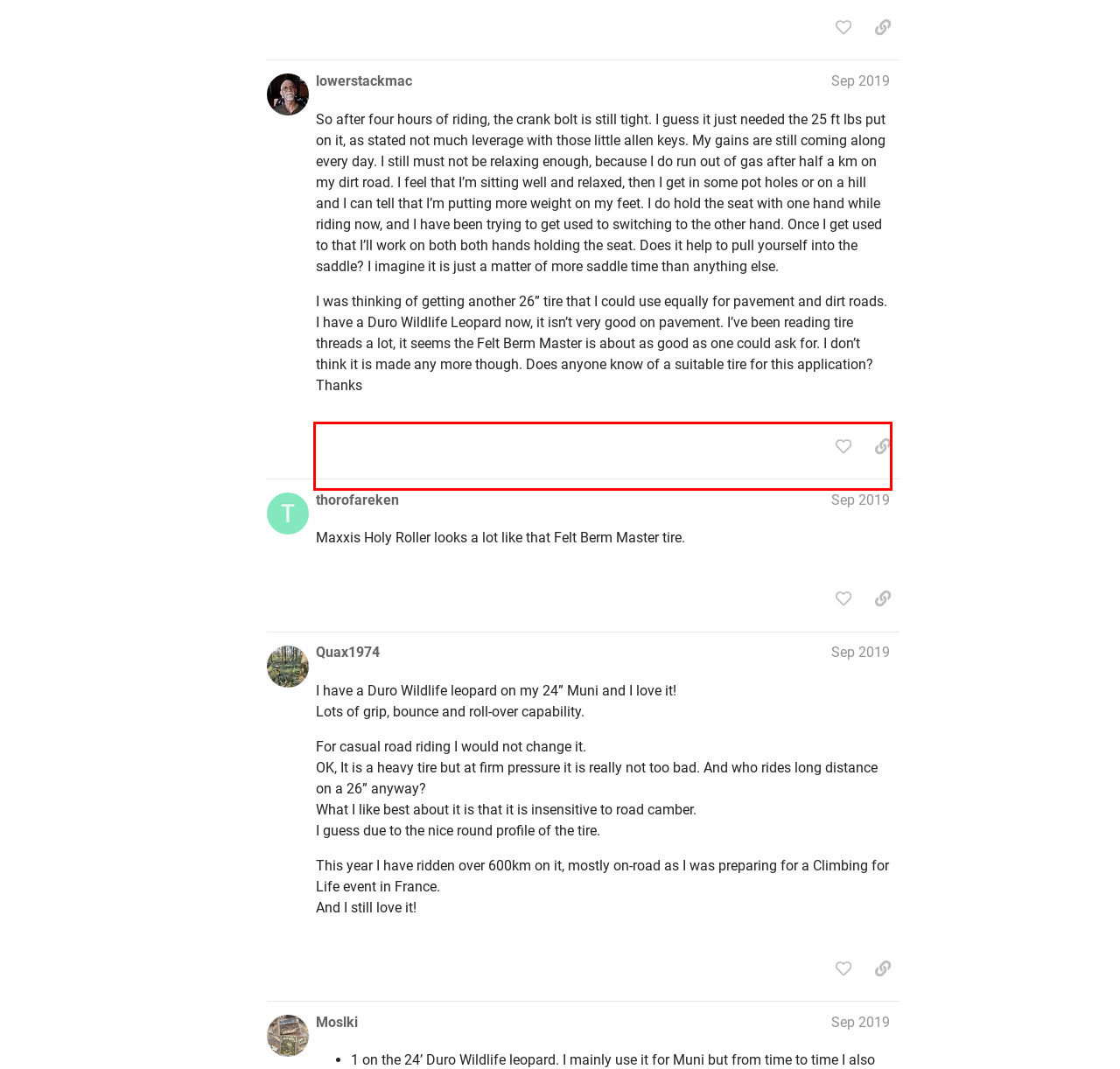You are given a webpage screenshot with a red bounding box around a UI element. Extract and generate the text inside this red bounding box.

I have a Duro Wildlife leopard on my 24" and at least compared to 36’er it is quite bad on cambered paved surfaces. I think I run about 25psi and maybe a higher pressure would be better.